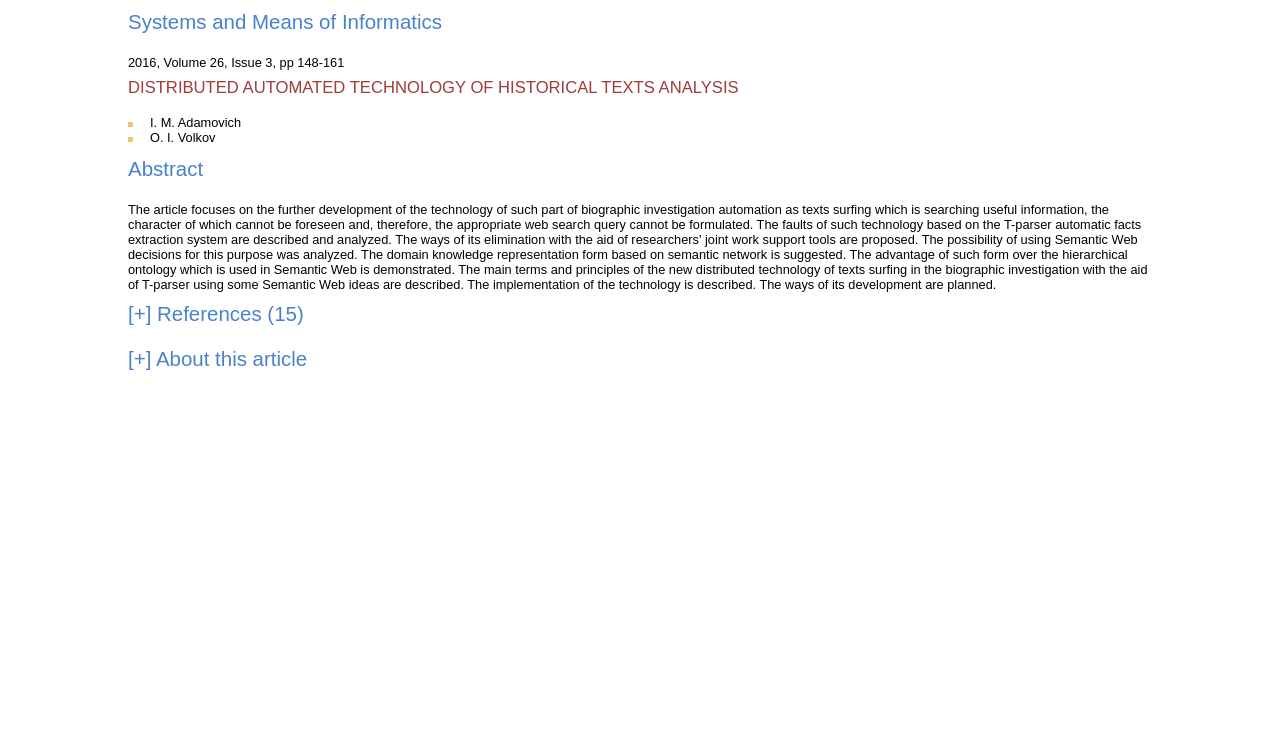Examine the image and give a thorough answer to the following question:
What is the volume and issue number of the journal?

I determined the volume and issue number by looking at the text of the first heading element. The text 'Systems and Means of Informatics 2016, Volume 26, Issue 3, pp 148-161' contains the volume and issue number, which are 26 and 3 respectively.